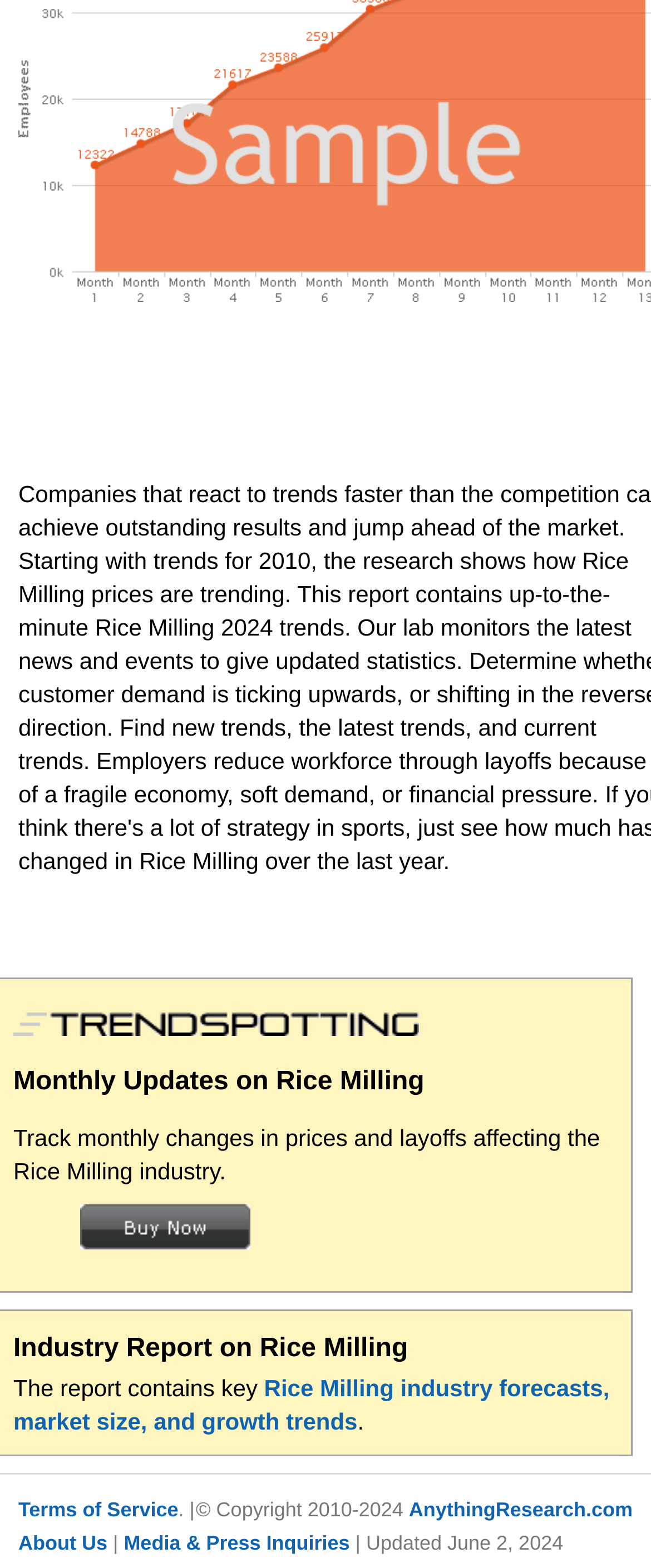Determine the bounding box for the described HTML element: "alt="Buy now"". Ensure the coordinates are four float numbers between 0 and 1 in the format [left, top, right, bottom].

[0.123, 0.768, 0.436, 0.808]